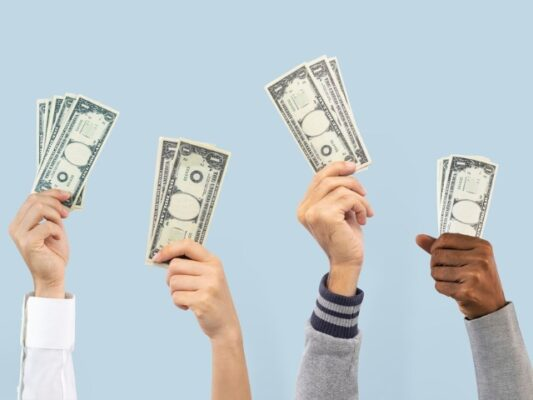What is the significance of the diverse group of individuals in the image? Analyze the screenshot and reply with just one word or a short phrase.

To show inclusivity